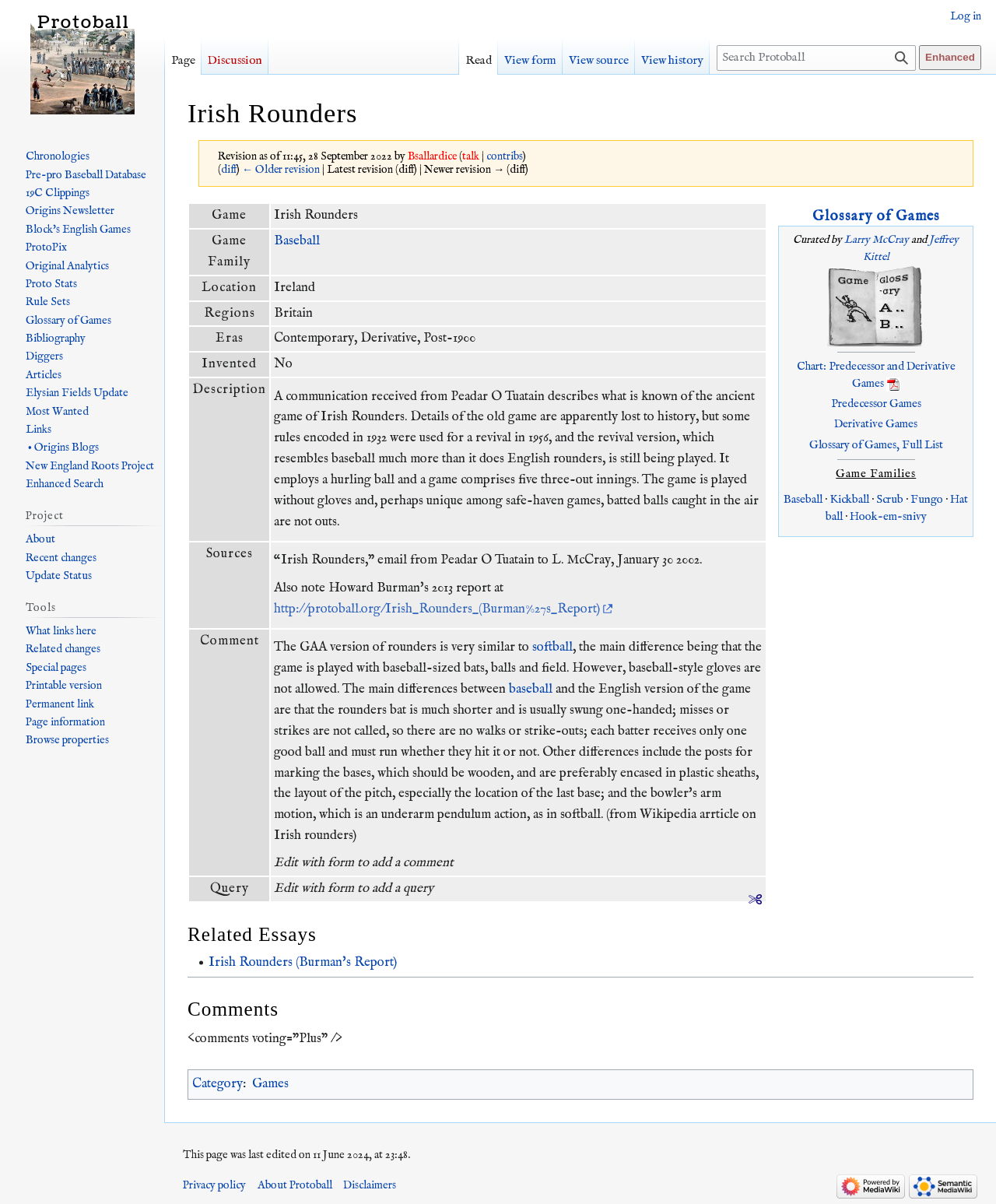Specify the bounding box coordinates of the region I need to click to perform the following instruction: "Learn more about the game Irish Rounders". The coordinates must be four float numbers in the range of 0 to 1, i.e., [left, top, right, bottom].

[0.272, 0.169, 0.768, 0.189]